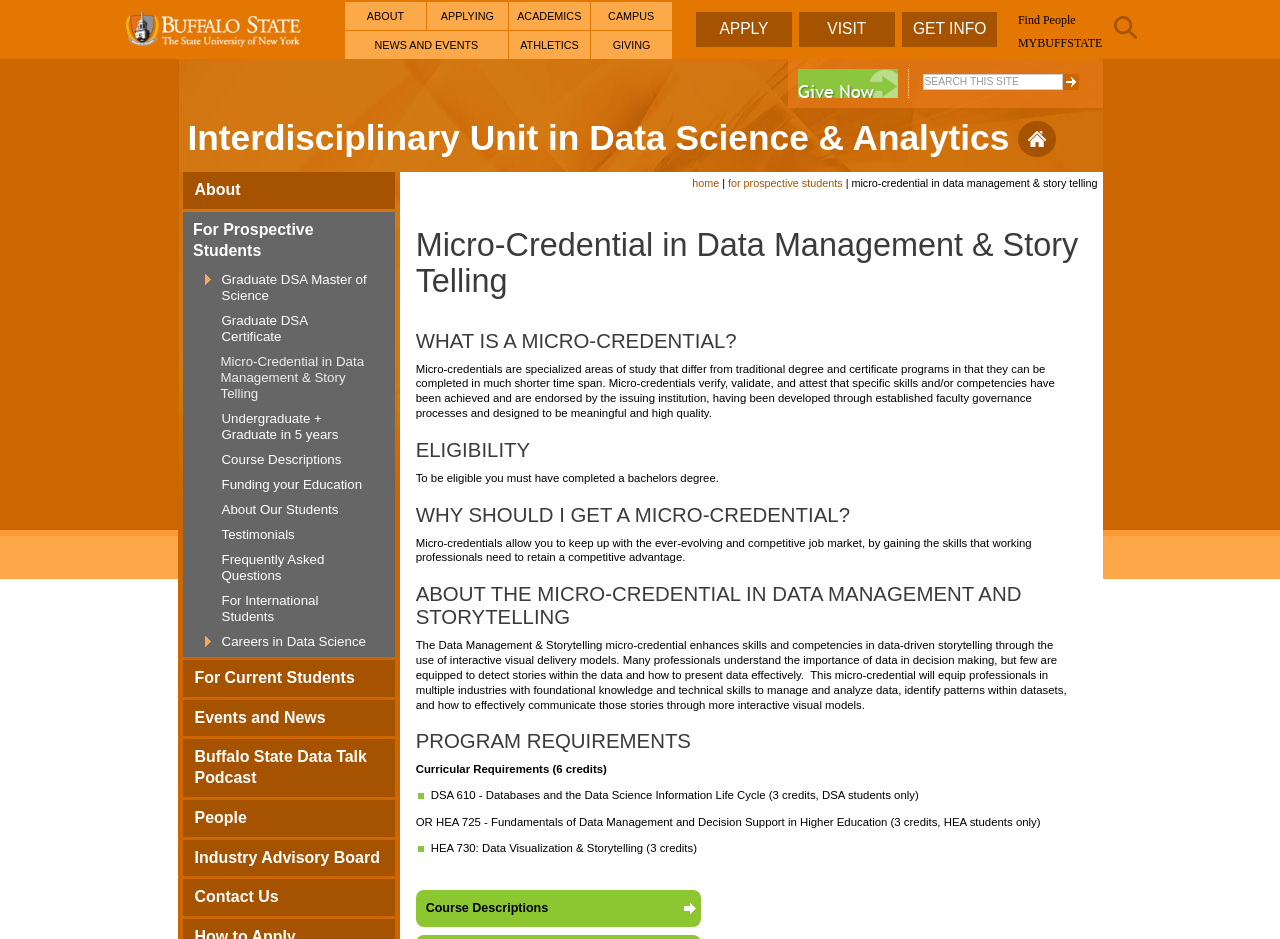What is the name of the course that teaches data visualization and storytelling?
Analyze the image and provide a thorough answer to the question.

I found the answer by looking at the 'PROGRAM REQUIREMENTS' section, which lists the courses required for the micro-credential program, including HEA 730: Data Visualization & Storytelling.